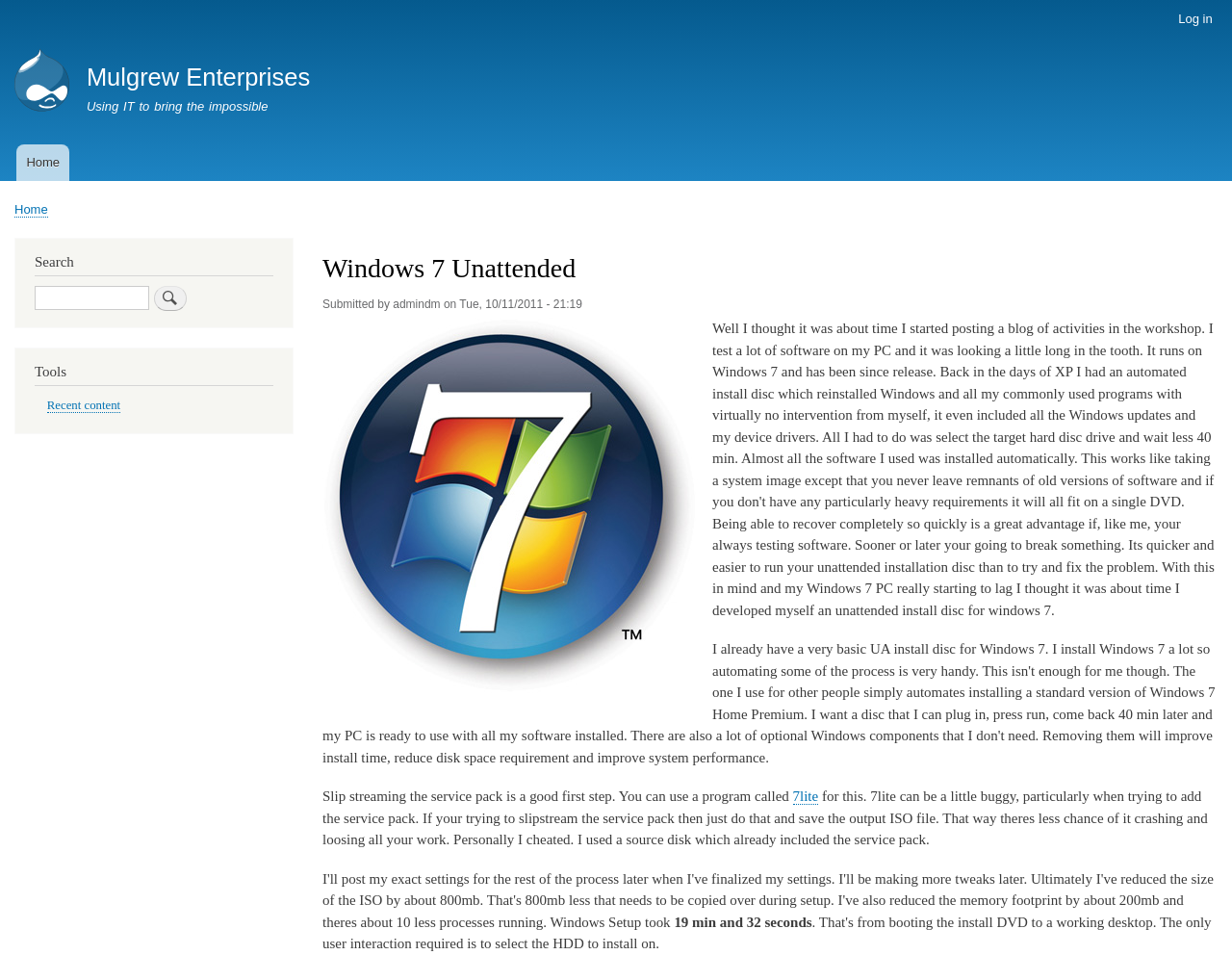Please determine the bounding box coordinates of the element to click on in order to accomplish the following task: "Search for something". Ensure the coordinates are four float numbers ranging from 0 to 1, i.e., [left, top, right, bottom].

[0.125, 0.299, 0.152, 0.326]